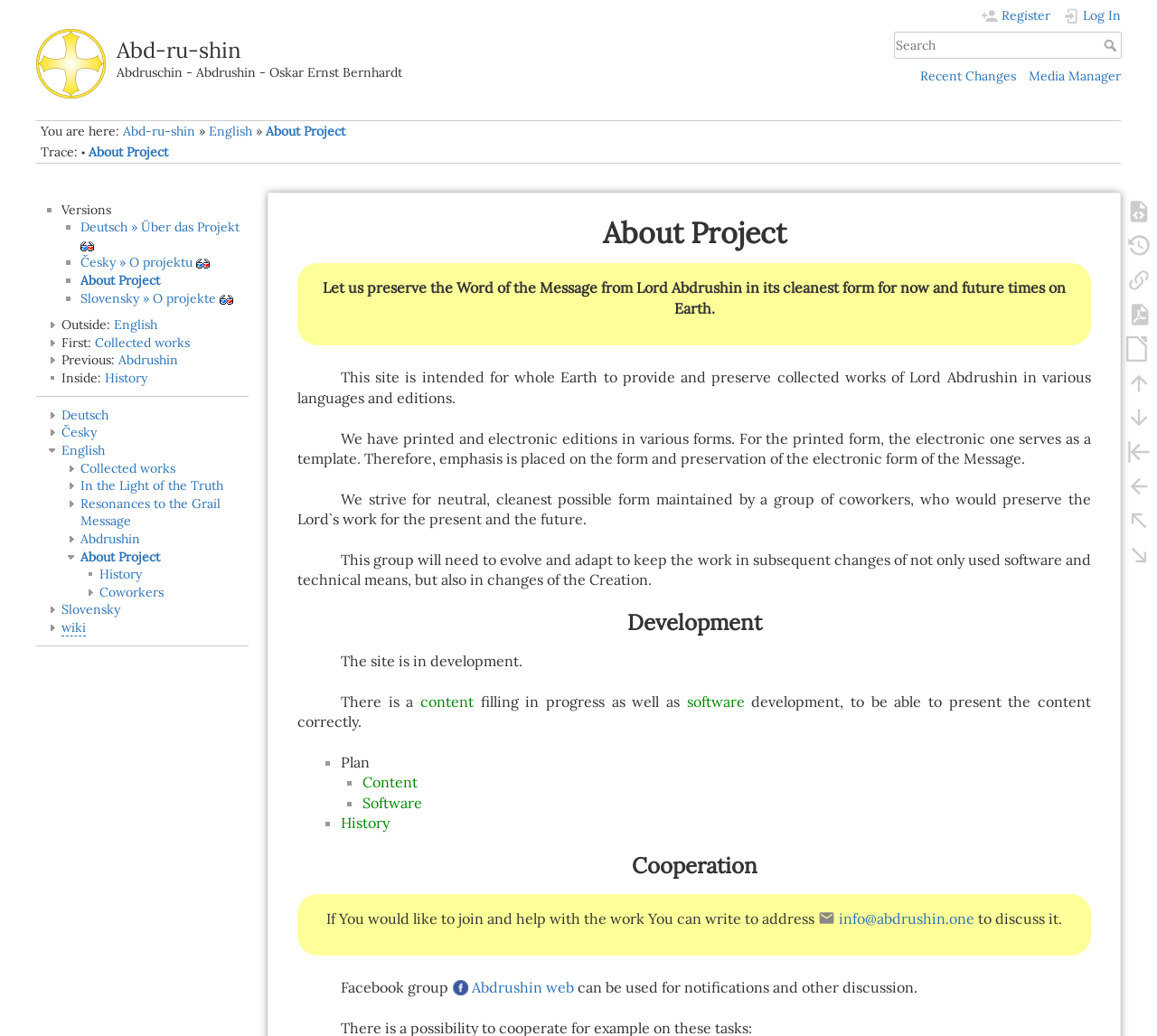Extract the bounding box coordinates for the UI element described by the text: "podcast". The coordinates should be in the form of [left, top, right, bottom] with values between 0 and 1.

None